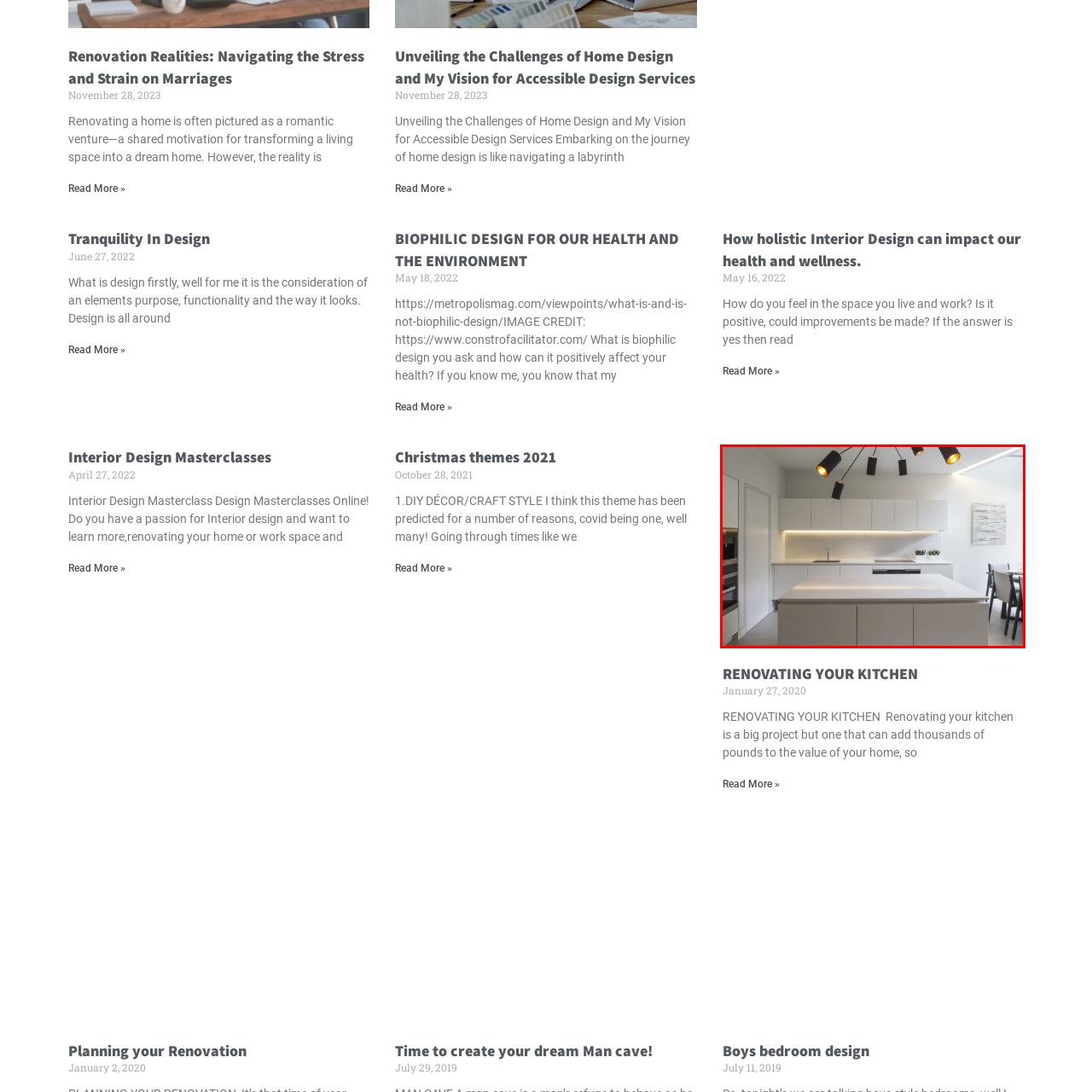Focus on the image enclosed by the red outline and give a short answer: What is the purpose of the small decorative element on the countertop?

Adds a natural touch